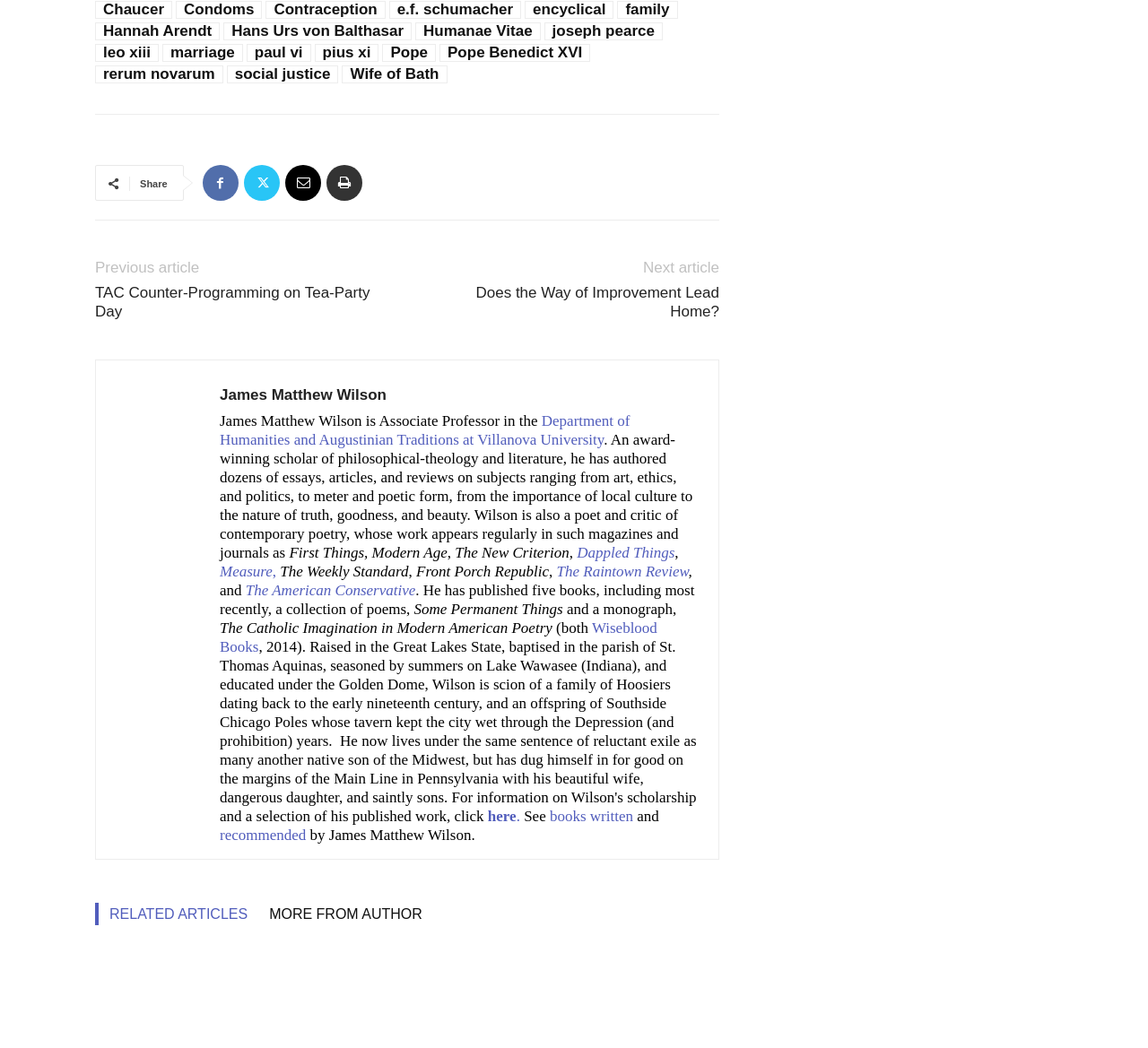Locate the bounding box coordinates of the area where you should click to accomplish the instruction: "click on the 'USB Audio Series' link".

None